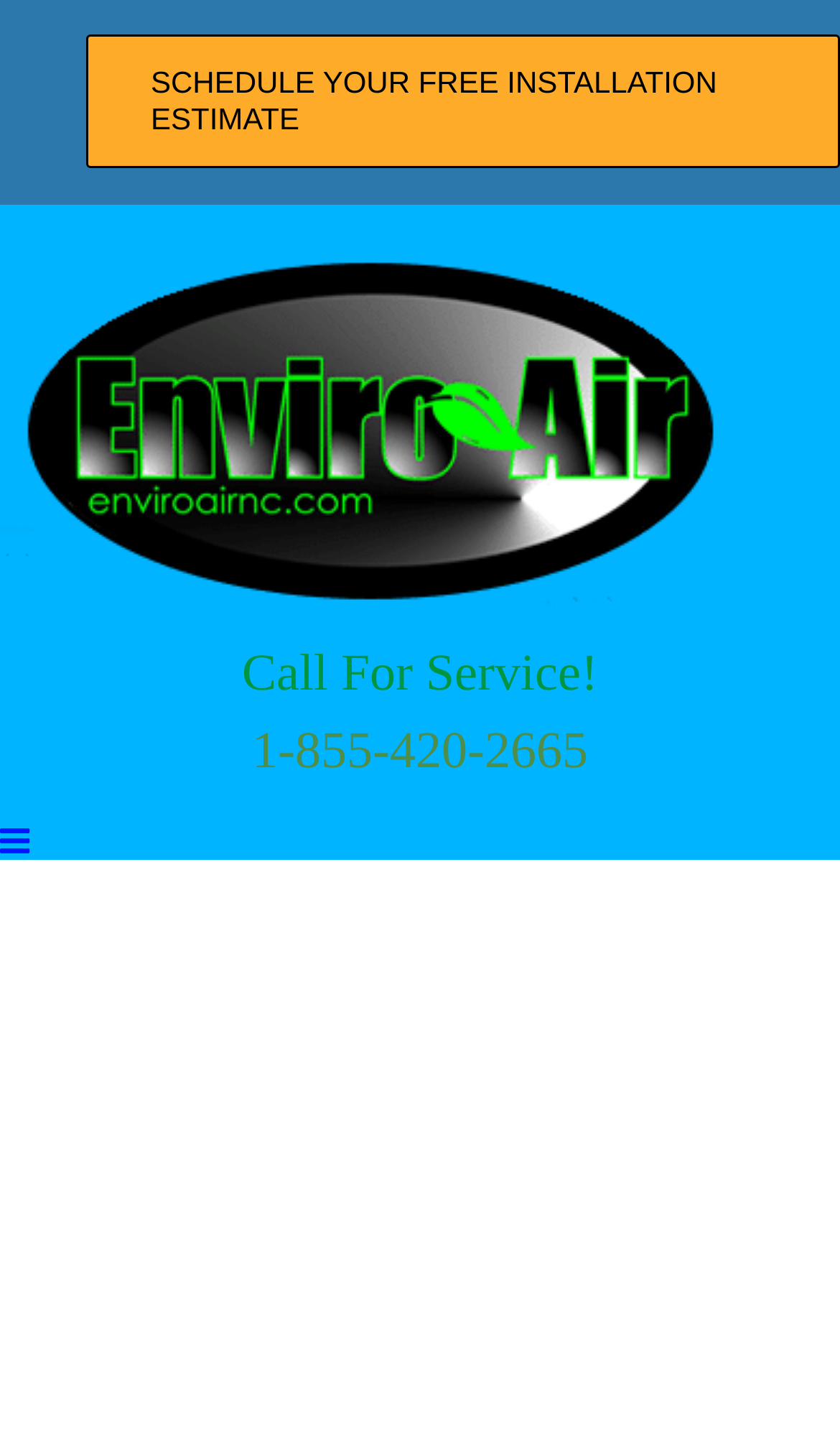Please find the bounding box coordinates in the format (top-left x, top-left y, bottom-right x, bottom-right y) for the given element description. Ensure the coordinates are floating point numbers between 0 and 1. Description: Schedule Your Free Installation Estimate

[0.103, 0.042, 1.0, 0.071]